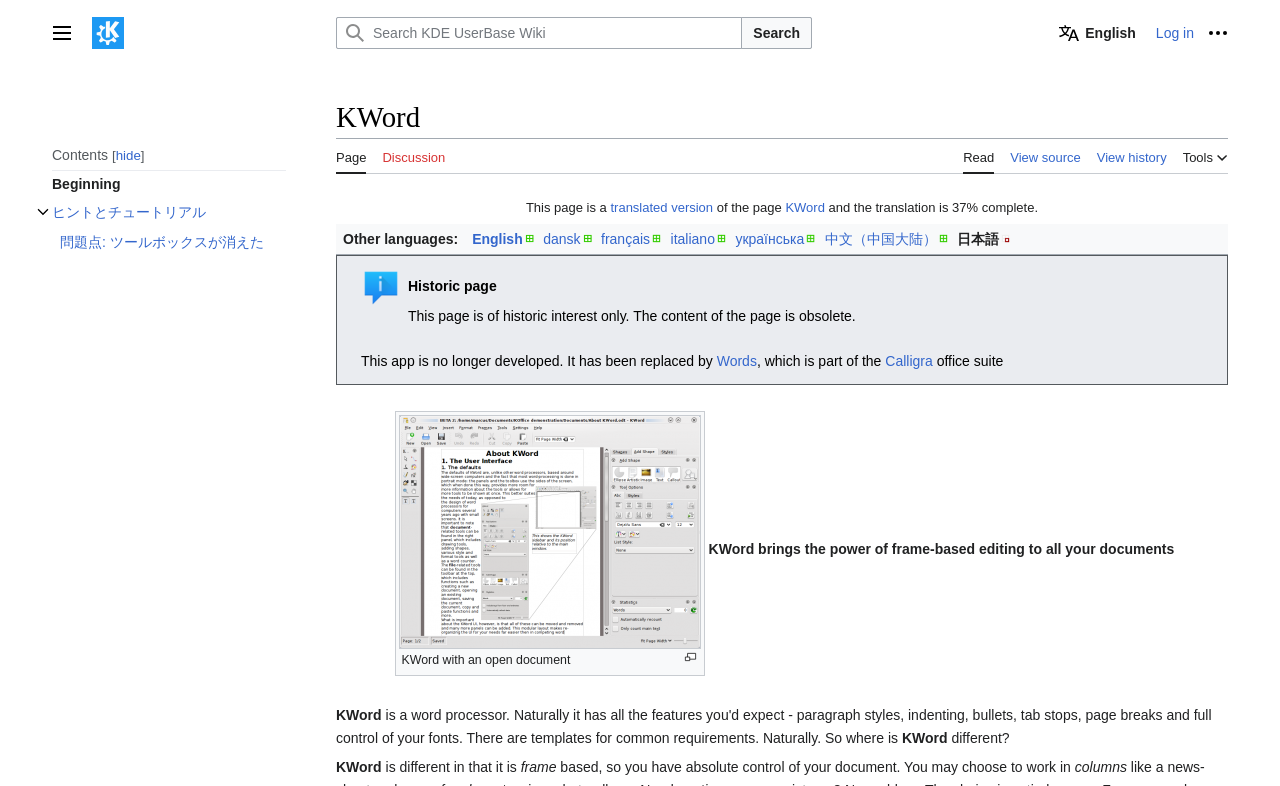Generate a comprehensive description of the webpage.

The webpage is about KWord, a KDE UserBase Wiki page. At the top, there is a navigation section with a "Site" menu and a "Personal tools" section with links to "English" and "Log in". Below this, there is a search bar with a "Search" button. 

On the left side, there is a navigation menu with headings "Contents", "Namespaces", "Views", and "Page tools". The "Contents" section has links to "Beginning", "ヒントとチュートリアル", and "問題点: ツールボックスが消えた". 

The main content area has a heading "KWord" and a paragraph of text describing KWord as a frame-based editing tool. Below this, there is a table with links to other languages, including English, dansk, français, italiano, українська, and 中文（中国大陆）. 

There is also a figure with an image and a caption "KWord with an open document". The image is positioned to the left of a block of text that describes KWord's features. 

Further down, there is a section with a heading "Historic page" and a warning that the content of the page is obsolete. The page is no longer developed and has been replaced by "Words", which is part of the "Calligra" office suite. 

At the bottom of the page, there are a few more paragraphs of text describing how KWord is different from other word processing tools.